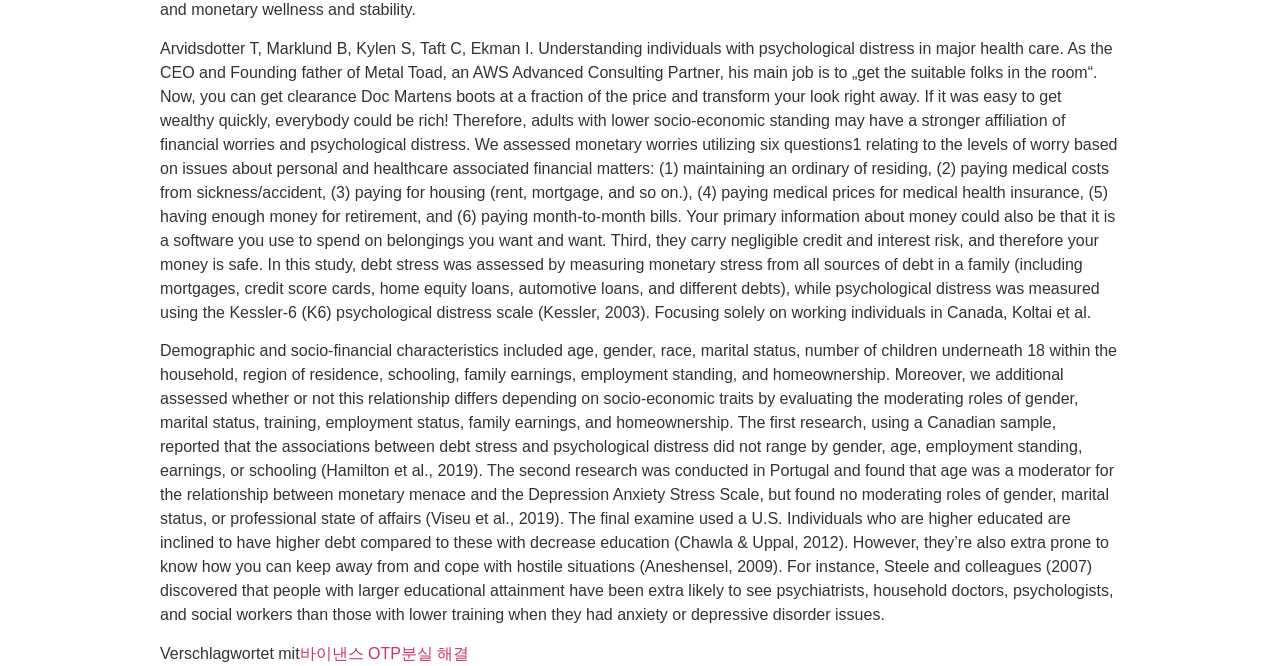Please find the bounding box for the following UI element description. Provide the coordinates in (top-left x, top-left y, bottom-right x, bottom-right y) format, with values between 0 and 1: 바이낸스 OTP분실 해결

[0.234, 0.968, 0.367, 0.993]